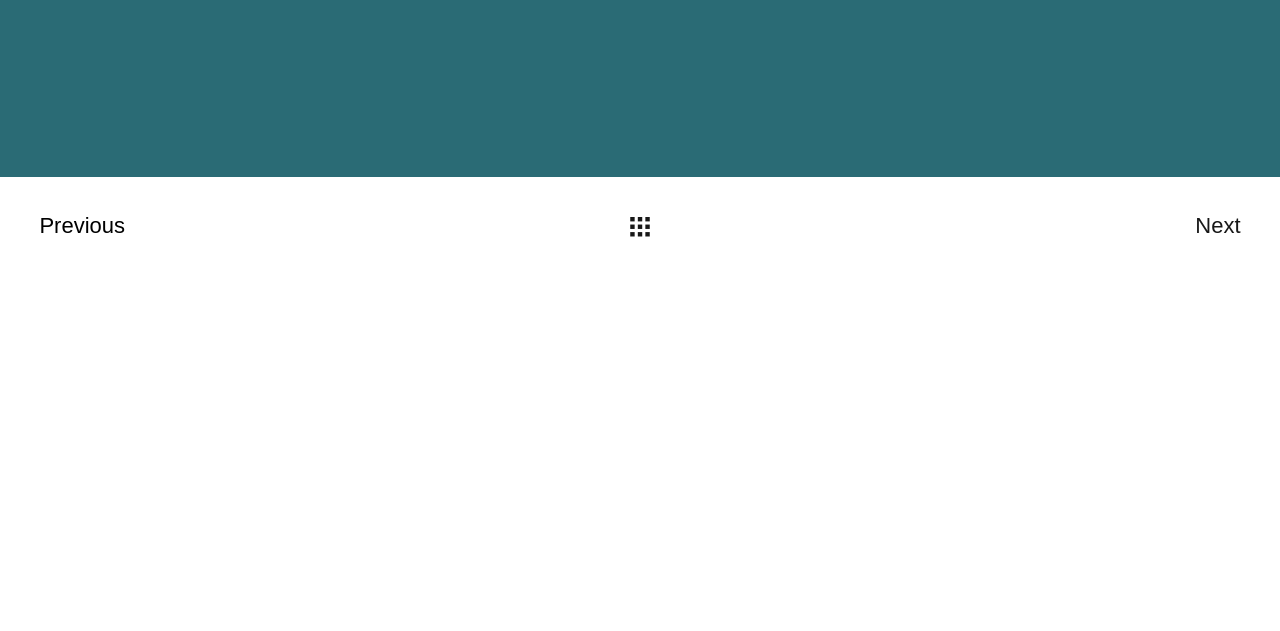Locate the bounding box coordinates of the area where you should click to accomplish the instruction: "go to Facebook".

[0.859, 0.563, 0.931, 0.599]